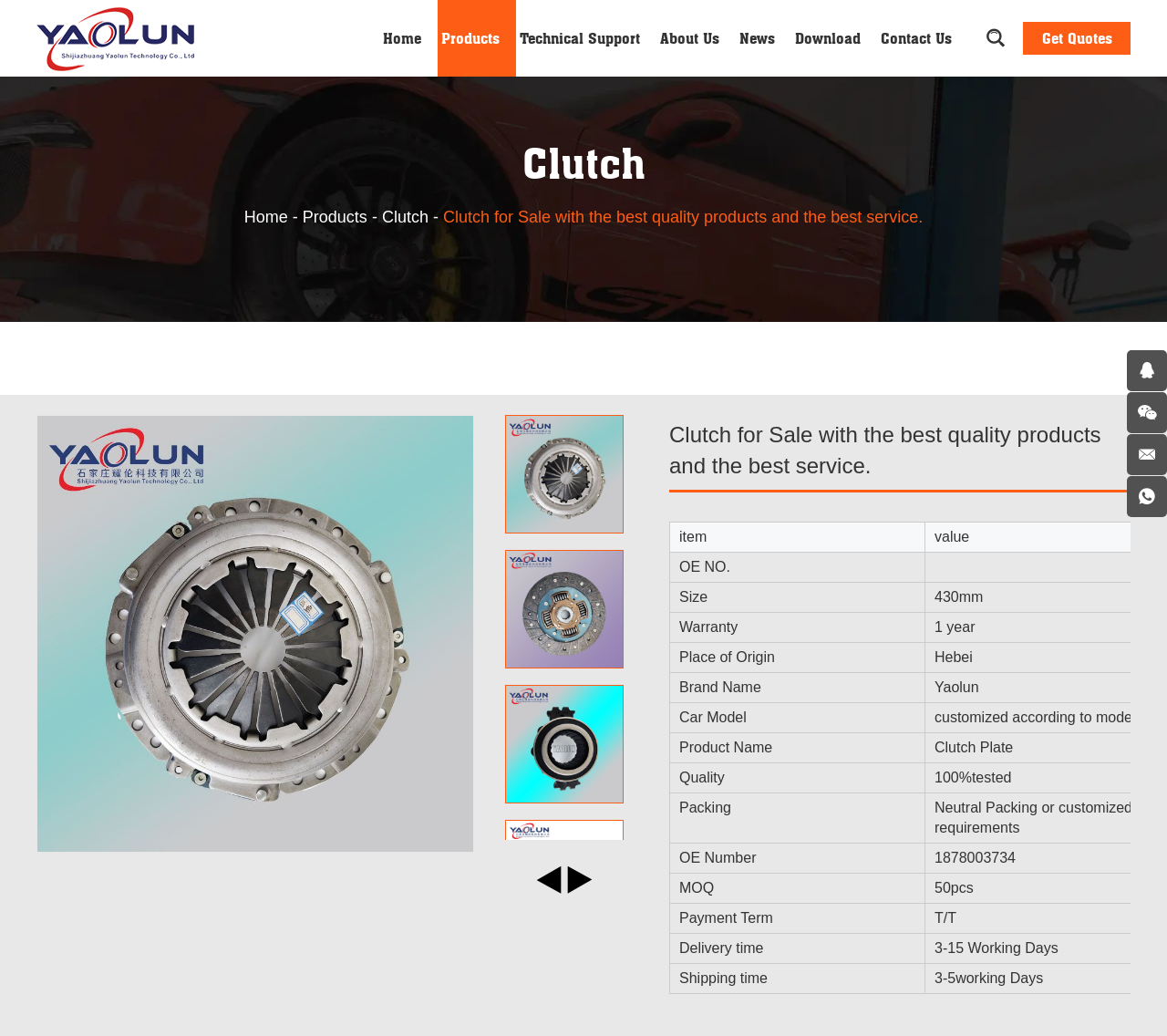How many grid cells are there in the table?
Based on the screenshot, answer the question with a single word or phrase.

12